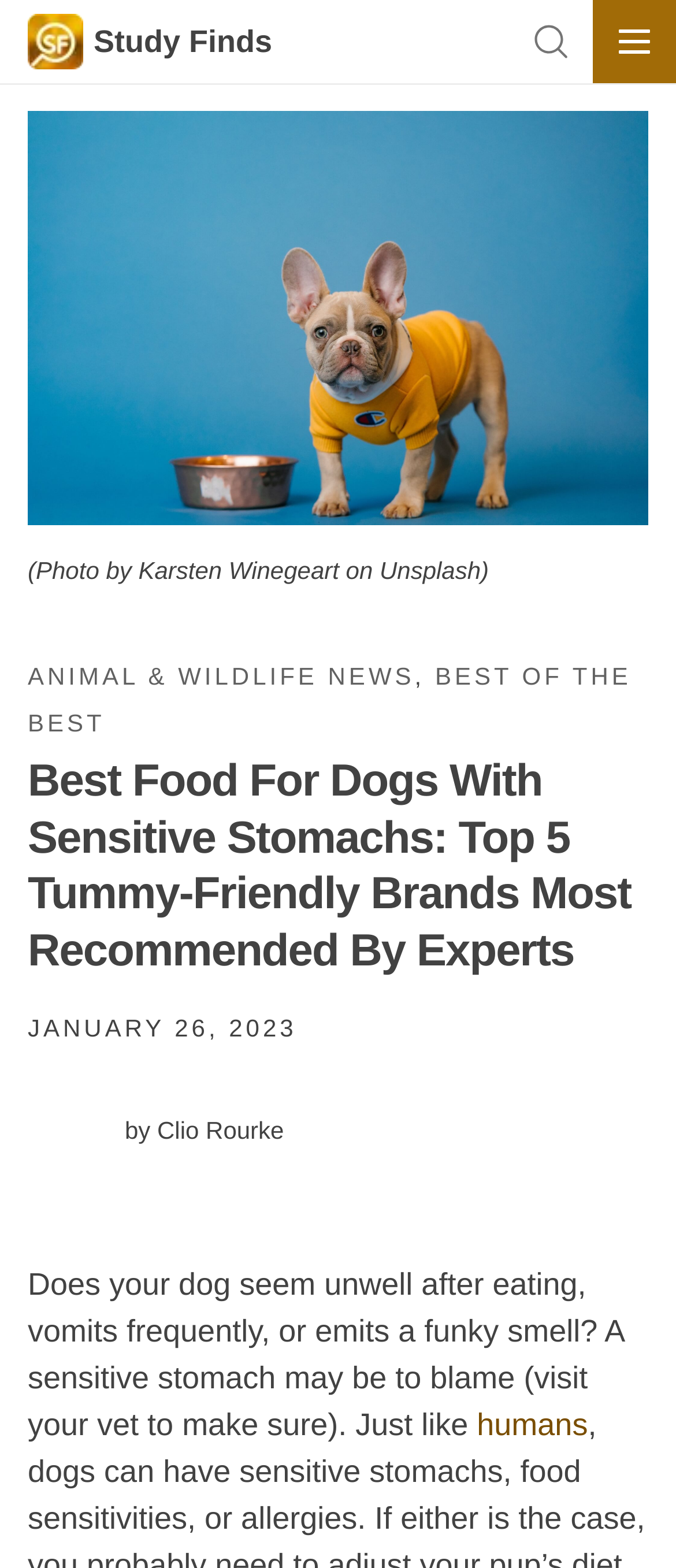Determine the bounding box coordinates for the UI element with the following description: "Study Finds". The coordinates should be four float numbers between 0 and 1, represented as [left, top, right, bottom].

[0.041, 0.009, 0.403, 0.044]